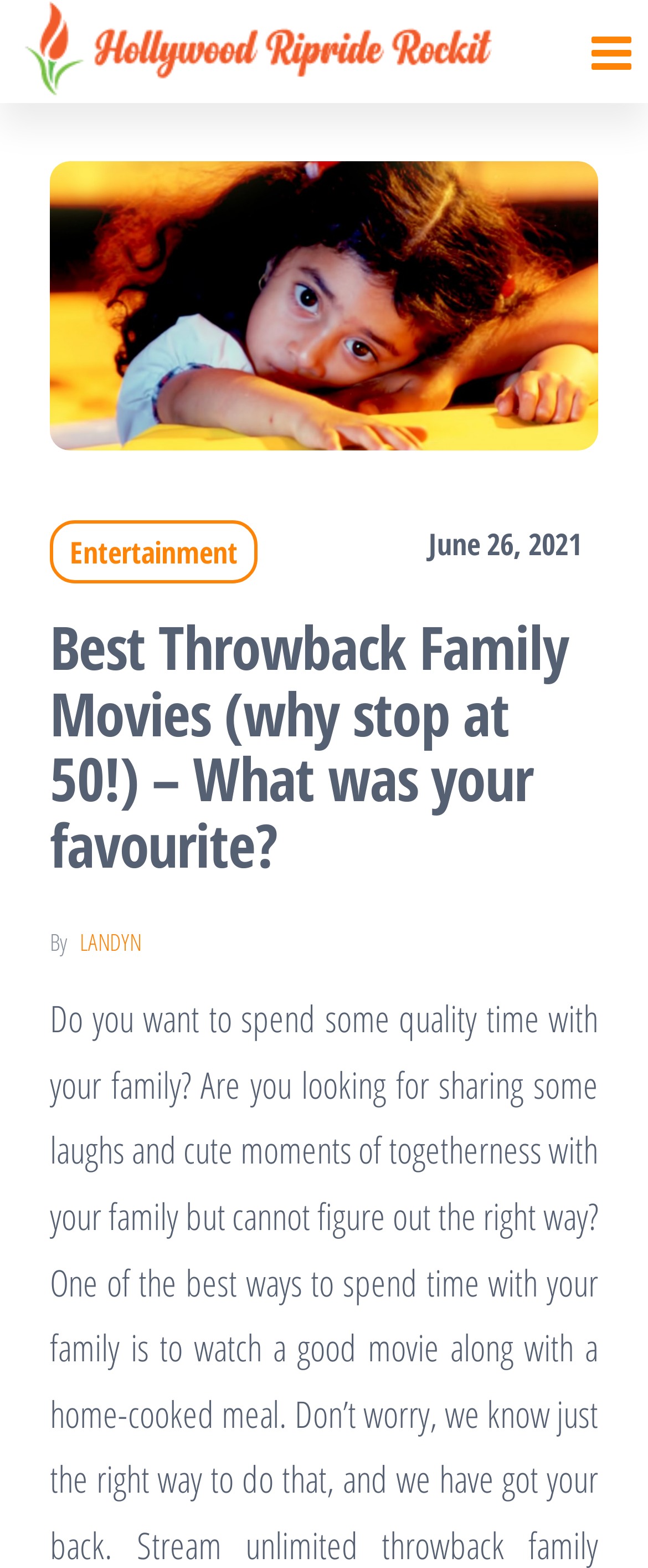Create a full and detailed caption for the entire webpage.

This webpage appears to be a blog post or article about family movies. At the top left, there is a logo or icon of "Hollywood Ripride Rockit" with a link to the website. Below the logo, there is a horizontal banner with the text "Sharpen your brain with creative things" in a prominent position.

On the right side of the page, near the top, there is a smaller image with a link to the article "Best Throwback Family Movies (why stop at 50!) - What was your favourite?" with a subtitle "Entertainment" below it. The image is positioned above a heading with the same title as the article.

Below the heading, there is a date "June 26, 2021" and an author credit "By LANDYN". The article's content is not explicitly described in the accessibility tree, but it likely contains text and possibly more images or other multimedia elements.

There are a total of 3 images on the page, including the logo, the banner image, and the article image. There are also 4 links, including the logo link, the article link, the "Entertainment" link, and the author link.